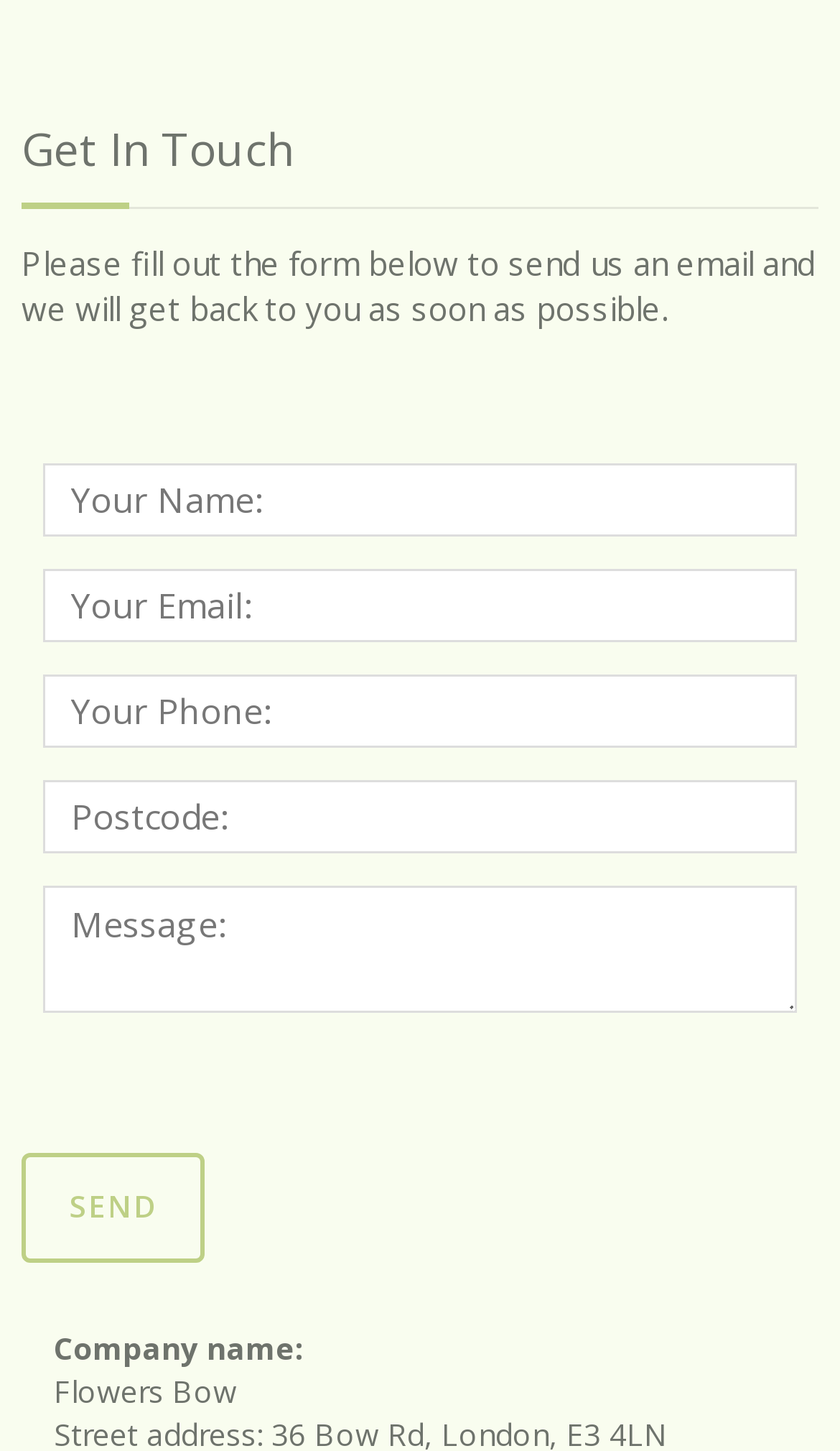Locate the bounding box coordinates of the UI element described by: "value="Send"". The bounding box coordinates should consist of four float numbers between 0 and 1, i.e., [left, top, right, bottom].

[0.026, 0.795, 0.244, 0.87]